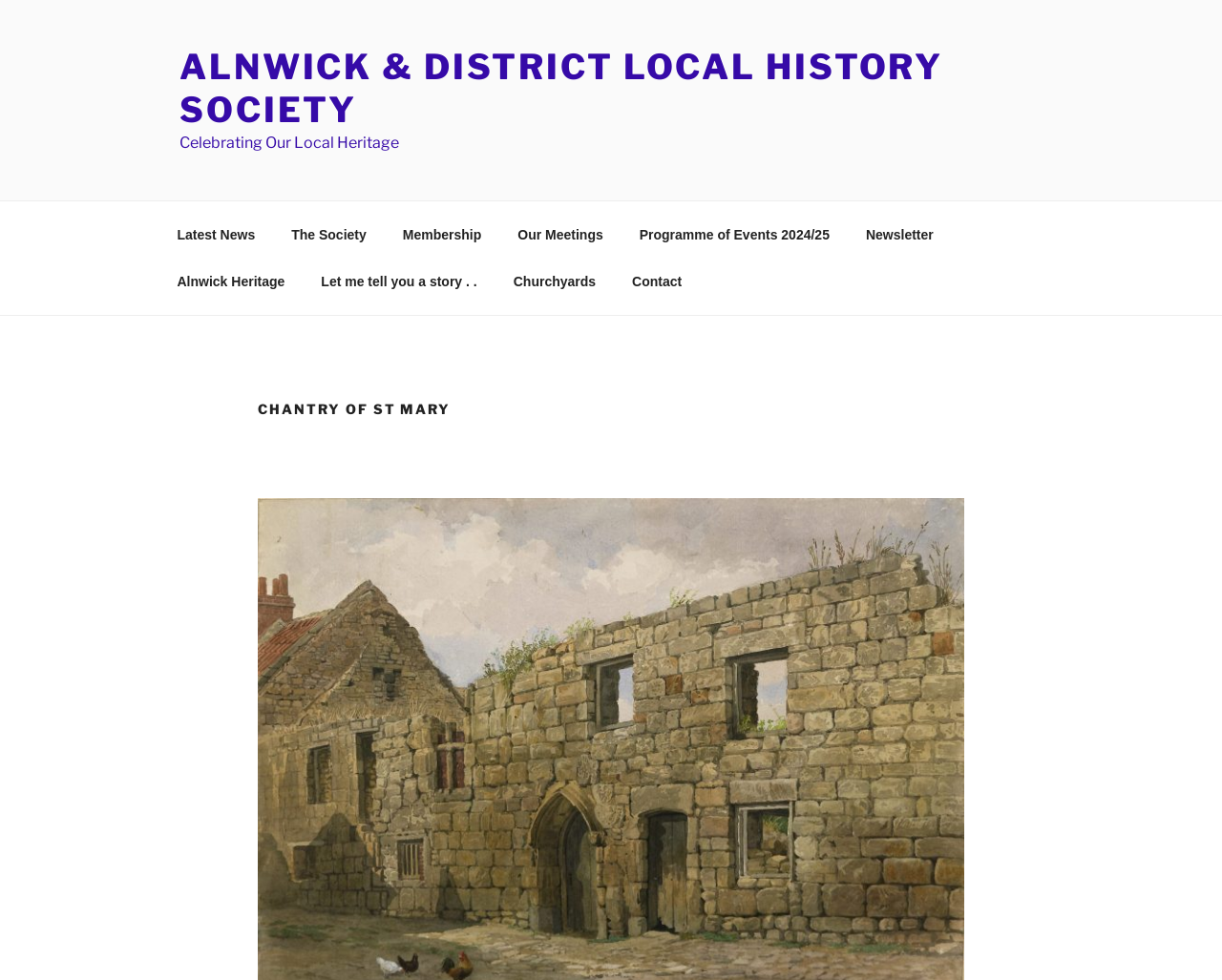What is the purpose of the 'Contact' link?
Please provide a single word or phrase answer based on the image.

To get in touch with the society